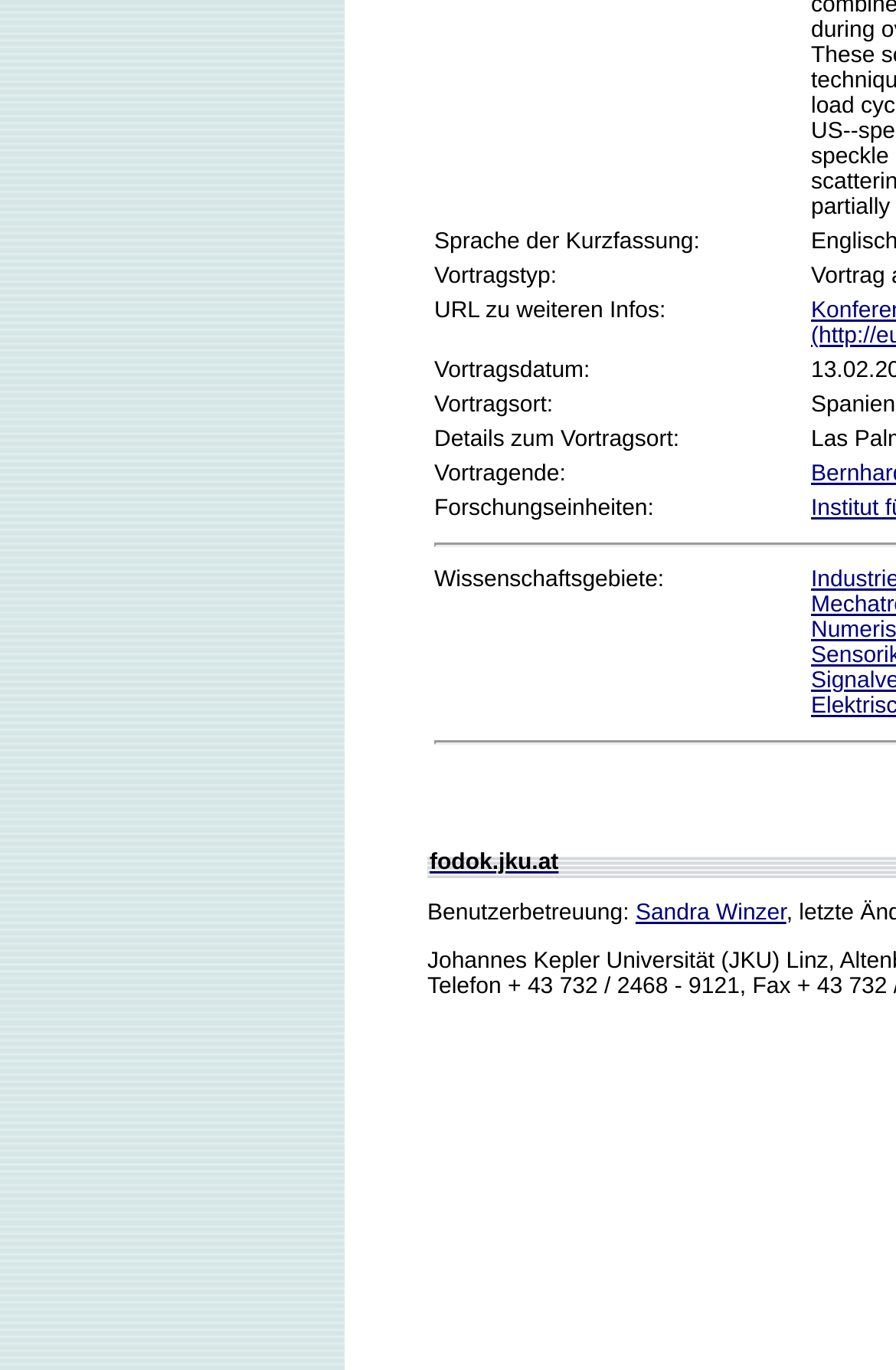Given the description "Sandra Winzer", provide the bounding box coordinates of the corresponding UI element.

[0.709, 0.657, 0.877, 0.676]